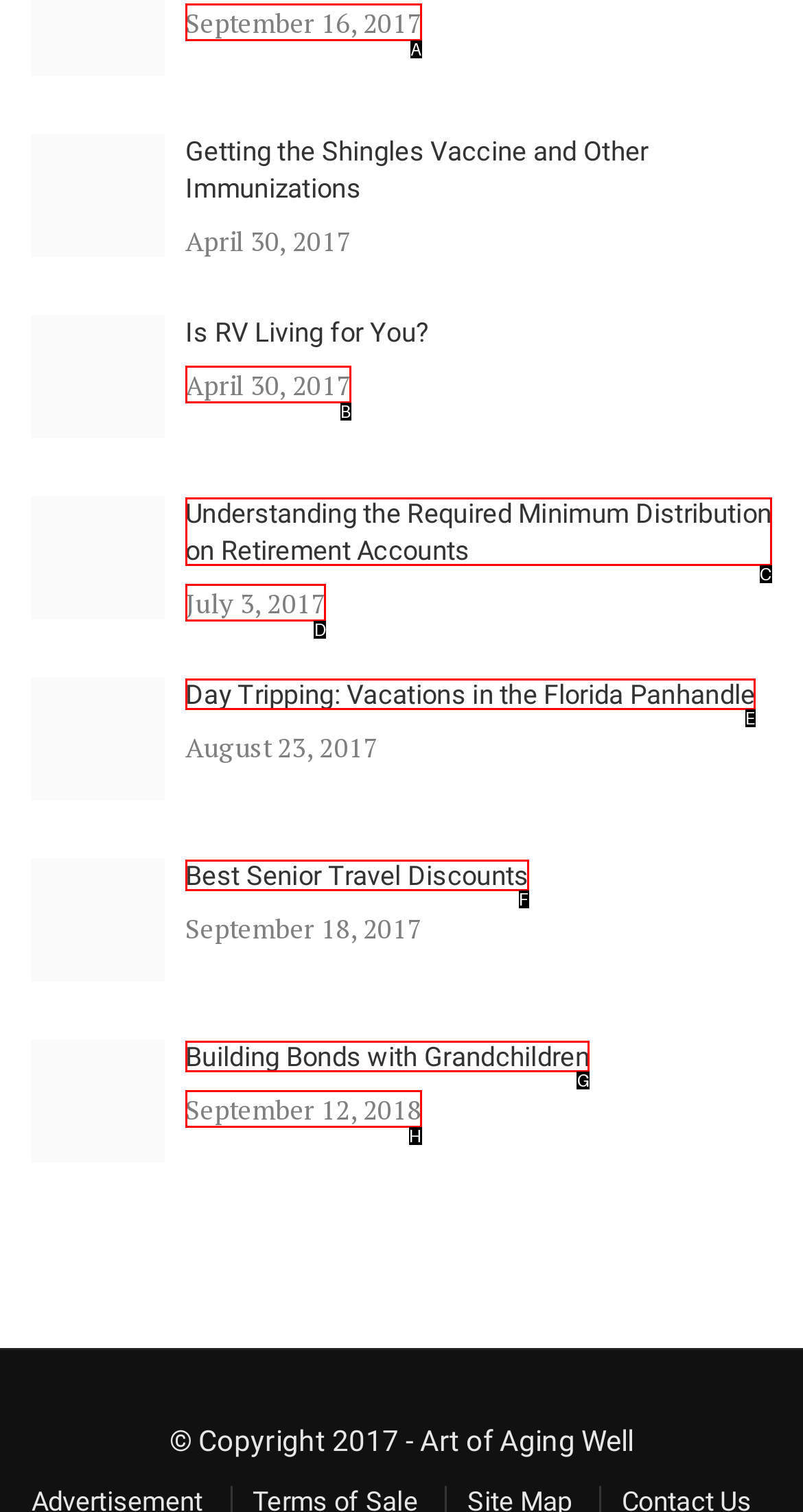From the given options, choose the HTML element that aligns with the description: Best Senior Travel Discounts. Respond with the letter of the selected element.

F